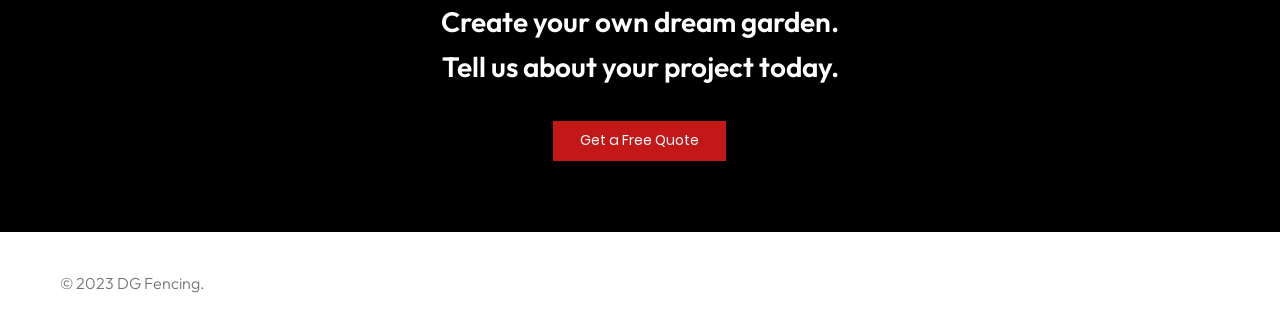Provide the bounding box coordinates for the UI element that is described as: "Get a Free Quote".

[0.432, 0.363, 0.567, 0.484]